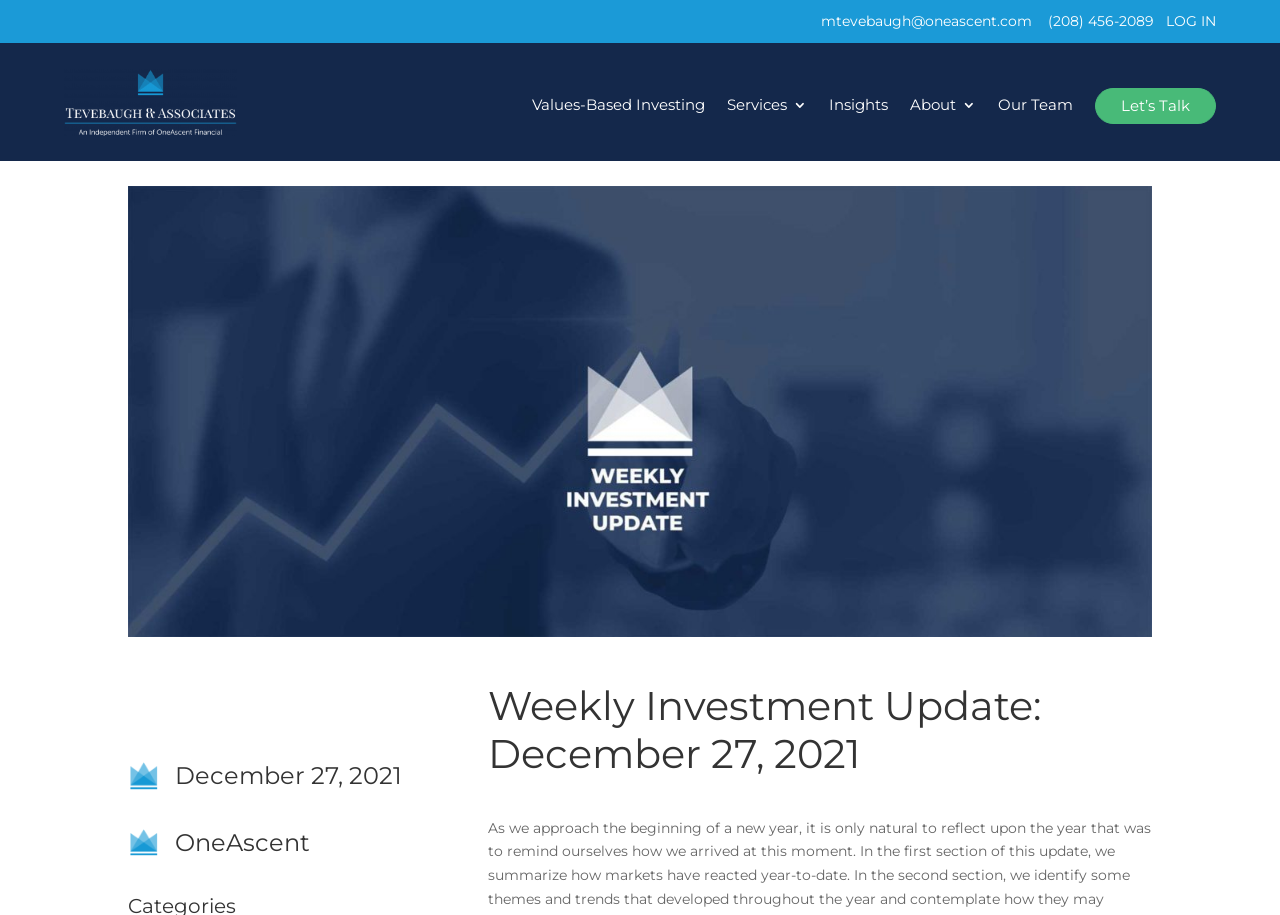Locate the bounding box coordinates of the area to click to fulfill this instruction: "Learn about Values-Based Investing". The bounding box should be presented as four float numbers between 0 and 1, in the order [left, top, right, bottom].

[0.416, 0.096, 0.551, 0.136]